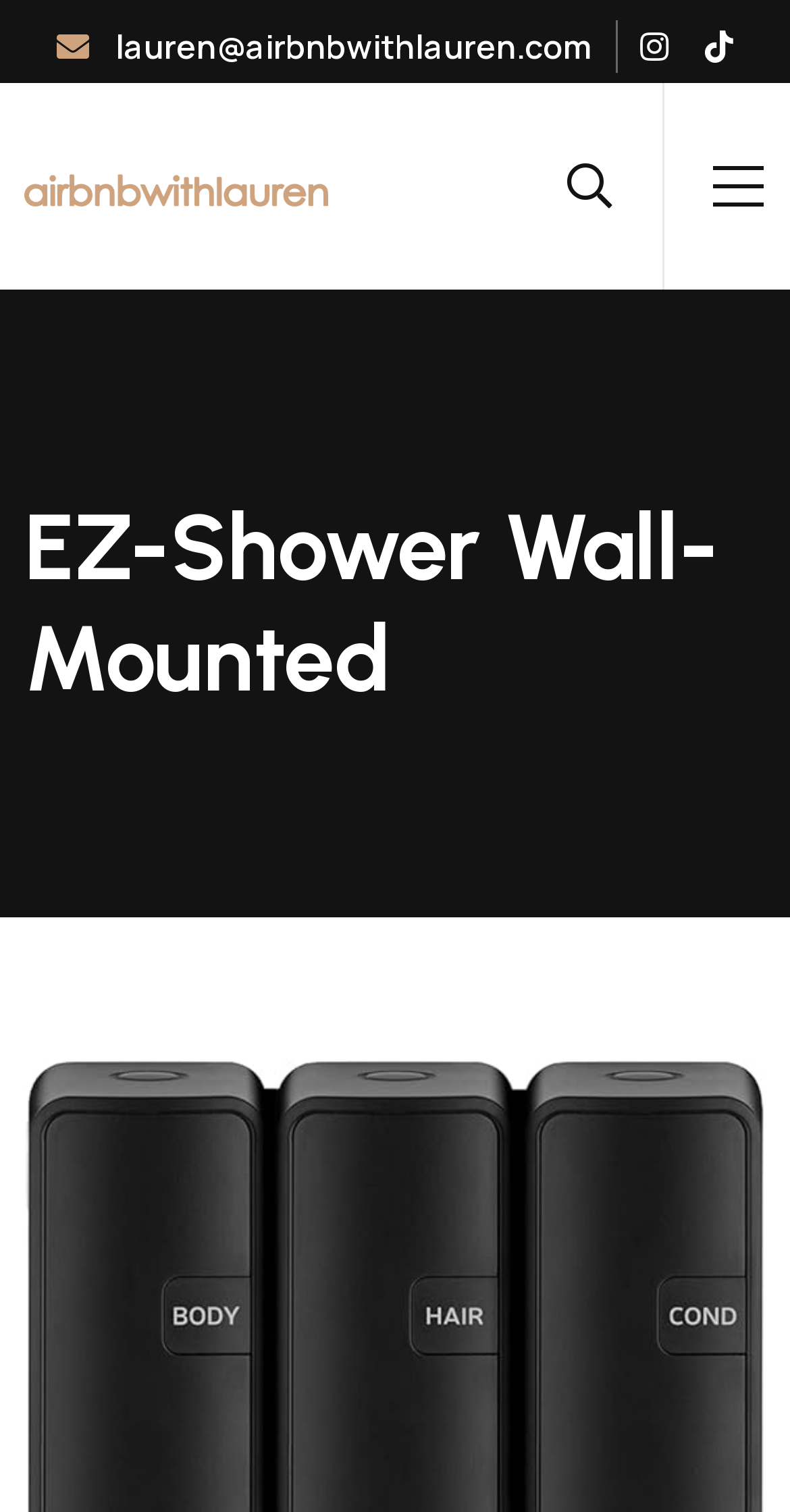Provide an in-depth description of the elements and layout of the webpage.

The webpage appears to be a product page, specifically showcasing the EZ-Shower Wall-Mounted Body/Hair/Conditioner Dispenser. At the top, there is a heading that displays the product name. Below the heading, there are four links aligned horizontally. The first link contains an email address, "lauren@airbnbwithlauren.com", positioned on the left side of the page. Next to it, there are three more links, each containing an icon: a Facebook icon, a Twitter icon, and an Instagram icon, respectively, from left to right. 

On the top-left corner, there is an image with the text "Airbnb with Lauren", which is also a link. On the top-right corner, there is another link with no text content. The overall layout of the links and image at the top is organized and easy to navigate.